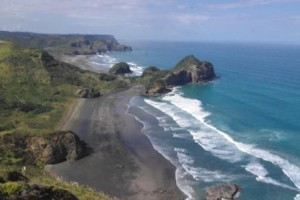Explain the image with as much detail as possible.

An expansive view of Bethells Beach, captured from a cliff walk, showcases the stunning contrast of dramatic black sand against the vibrant blue waters of the ocean. The rugged cliffs and lush greenery create a picturesque backdrop, winding down to the shoreline where gentle waves lap at the beach. This image encapsulates the natural beauty of the Waitakere regional park, inviting viewers to appreciate the unique and tranquil environment. The scene reflects a perfect day for exploration, where visitors can observe the spectacle of nature along the coast.